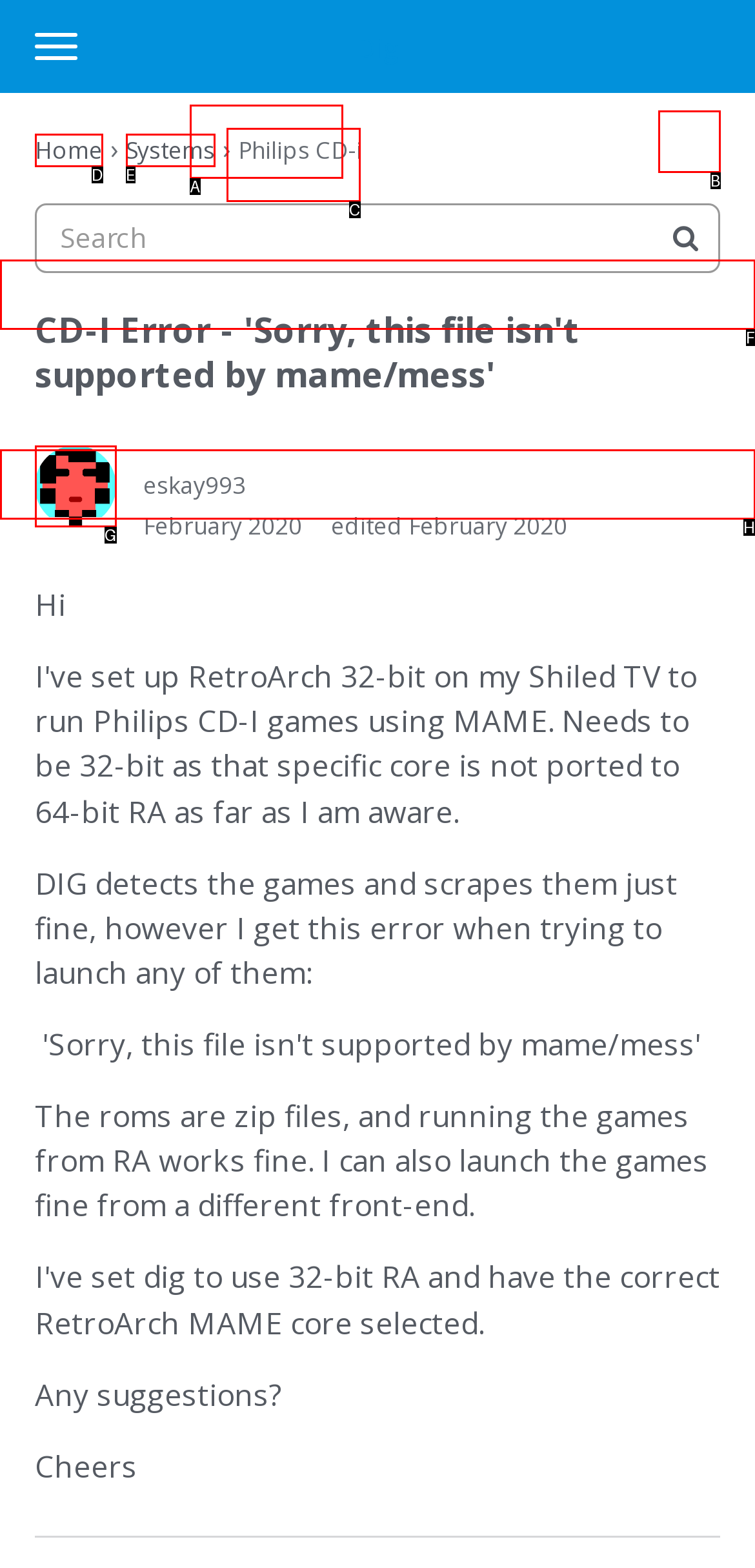Which HTML element among the options matches this description: ×? Answer with the letter representing your choice.

B